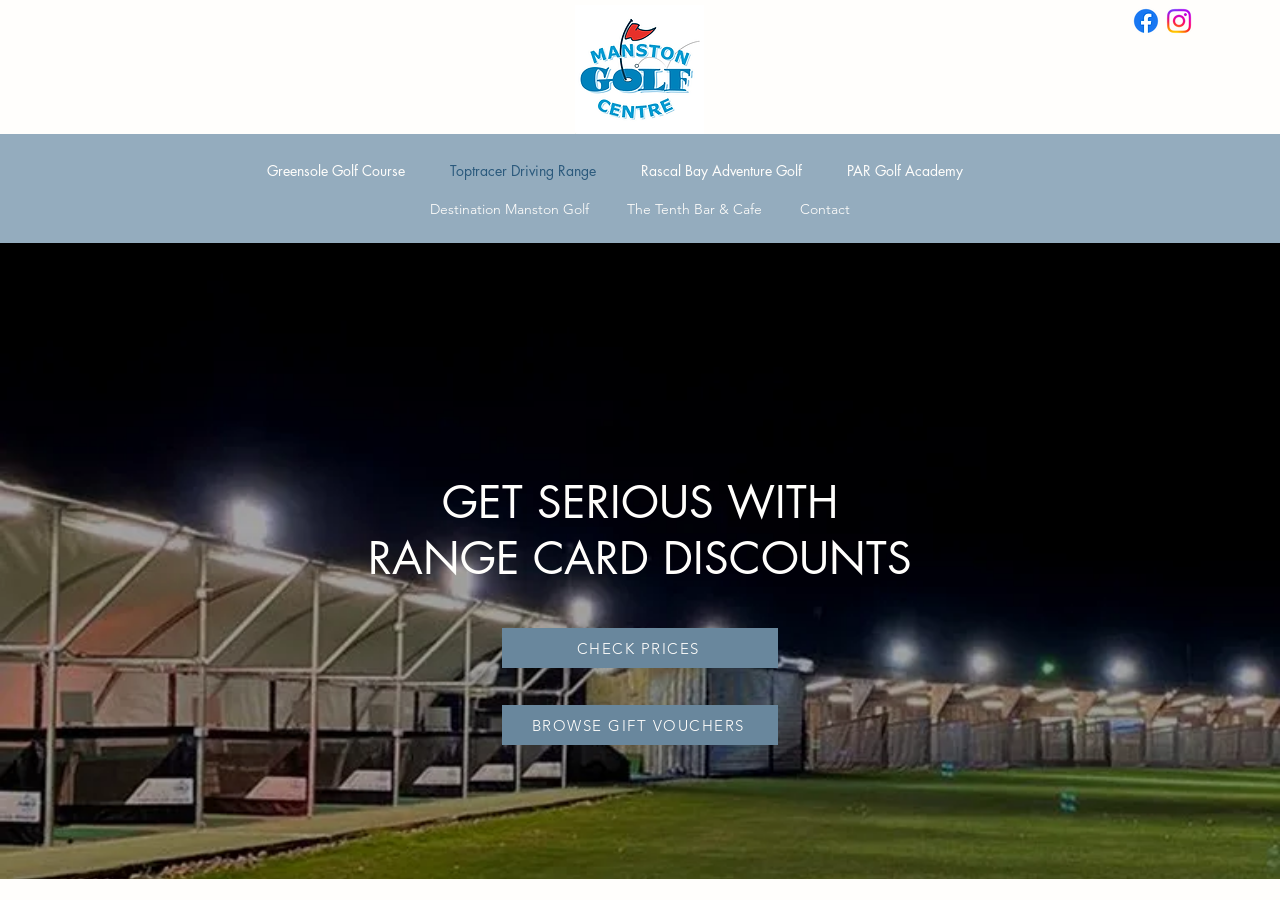Based on the description "Rascal Bay Adventure Golf", find the bounding box of the specified UI element.

[0.493, 0.173, 0.654, 0.207]